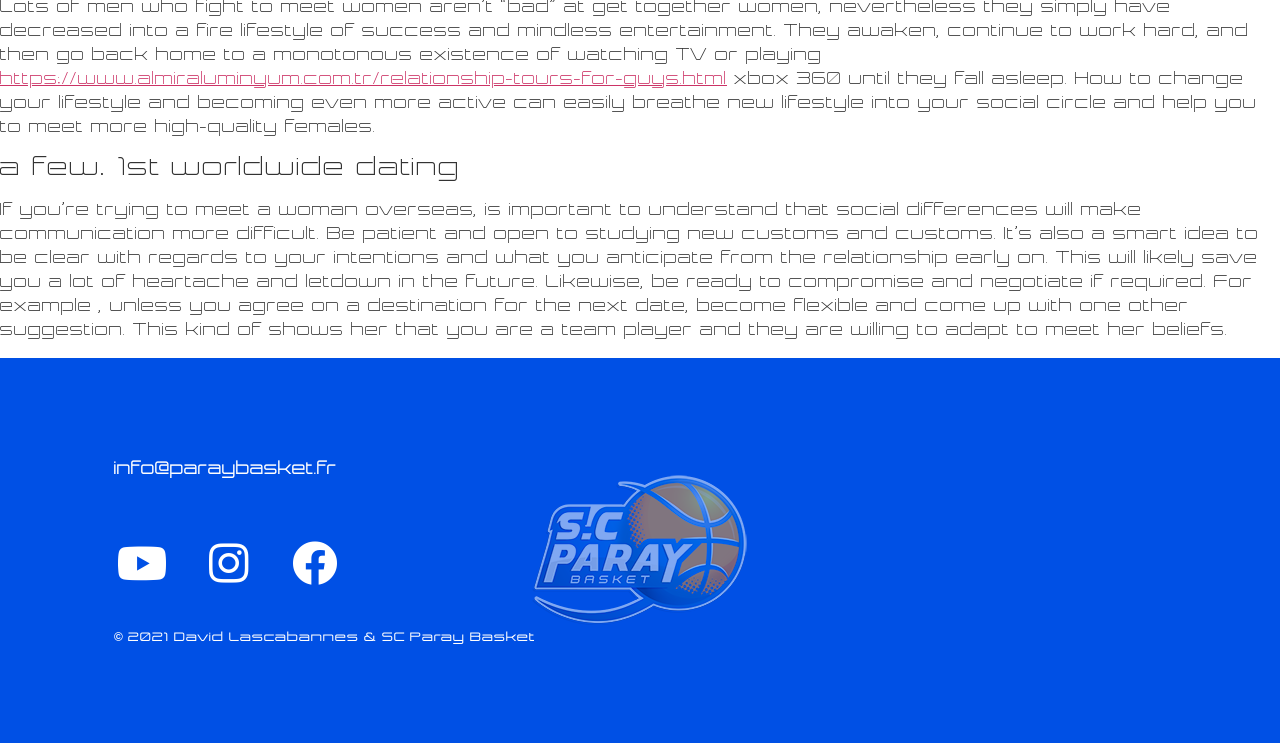Look at the image and write a detailed answer to the question: 
What is the purpose of the link 'https://www.almiraluminyum.com.tr/relationship-tours-for-guys.html'?

The link appears to be related to relationship tours for men, which is a service that helps men meet women from other countries. The link is likely providing more information about these tours.